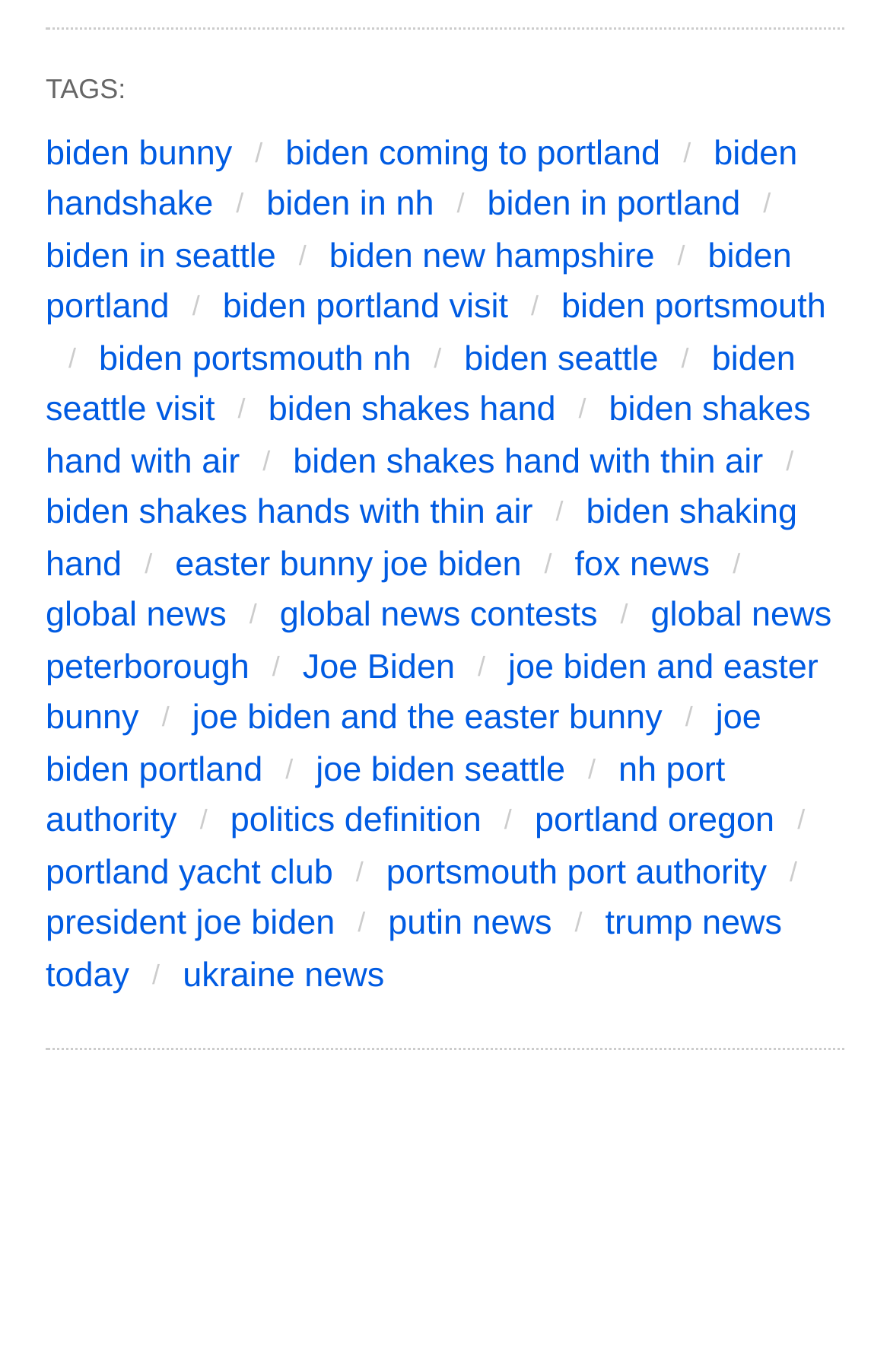Analyze the image and answer the question with as much detail as possible: 
What is the event depicted in the link 'biden shakes hand with thin air'?

The link 'biden shakes hand with thin air' suggests that Joe Biden was involved in a humorous incident where he shook hands with thin air, possibly as a joke or a mistake. The presence of this link on the webpage implies that it is a notable or amusing event related to Joe Biden.